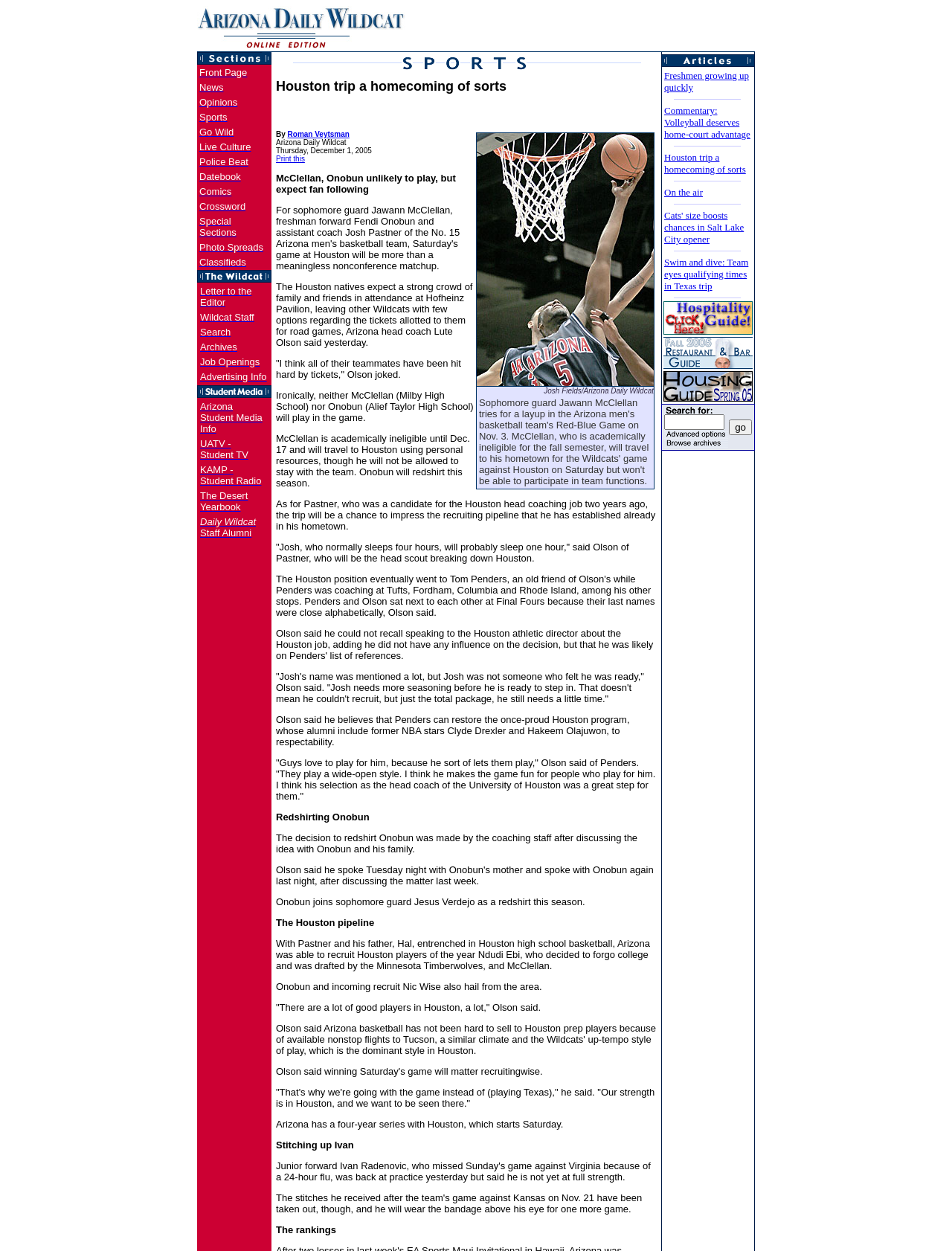Identify the bounding box for the described UI element. Provide the coordinates in (top-left x, top-left y, bottom-right x, bottom-right y) format with values ranging from 0 to 1: Commentary: Volleyball deserves home-court advantage

[0.698, 0.084, 0.788, 0.112]